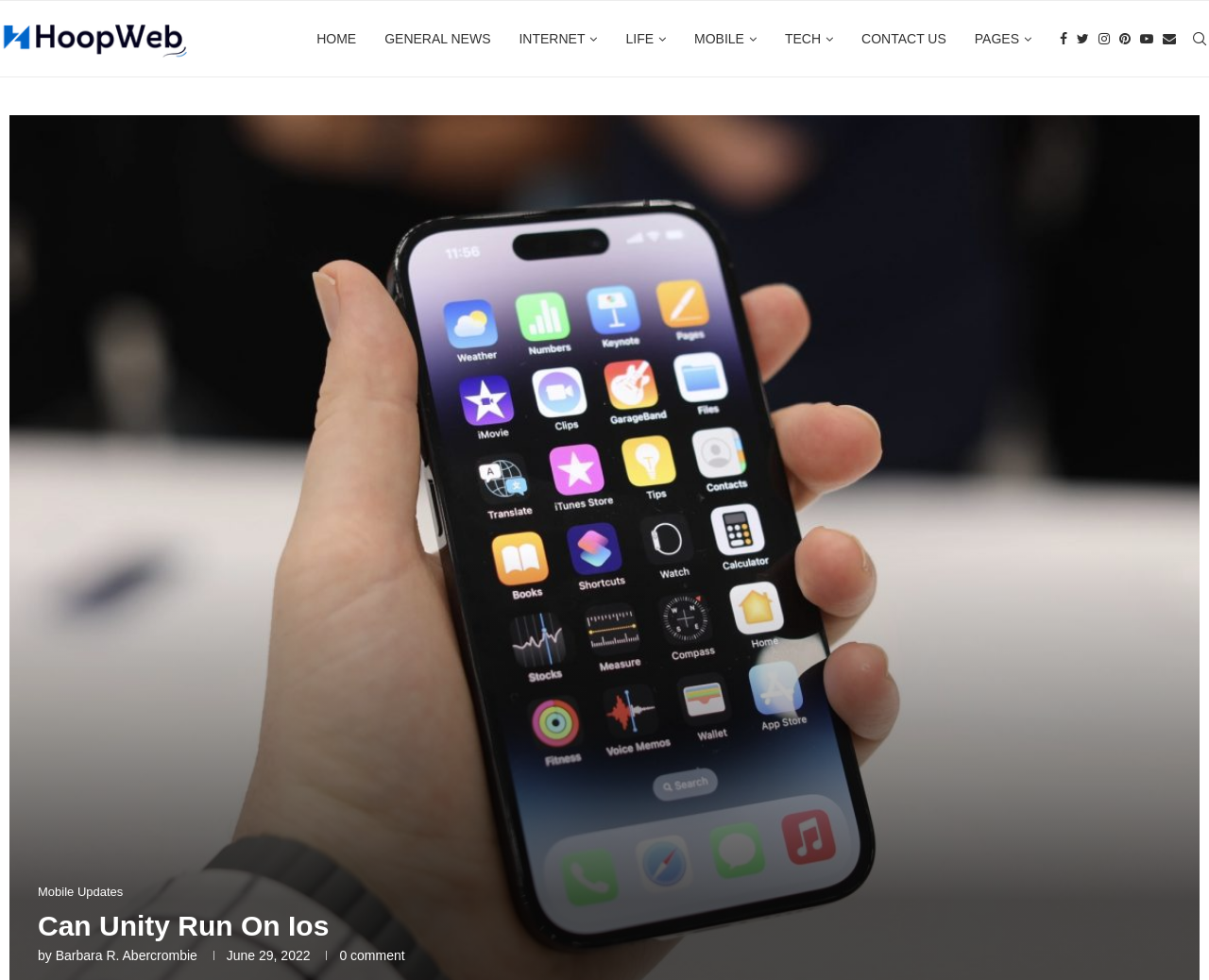Describe every aspect of the webpage in a detailed manner.

This webpage is about the topic "Can Unity Run On Ios" and appears to be a blog post or article. At the top, there is a navigation menu with 9 links, including "HOME", "GENERAL NEWS", "INTERNET", "LIFE", "MOBILE", "TECH", "CONTACT US", "PAGES", and social media links such as "Facebook", "Twitter", and "Instagram". These links are positioned horizontally across the top of the page.

Below the navigation menu, there is a heading that reads "Can Unity Run On Ios". This heading is centered and takes up most of the width of the page. 

Under the heading, there is a byline that reads "by Barbara R. Abercrombie" and a timestamp that indicates the article was published on "June 29, 2022". There is also a comment count that shows "0 comment". These elements are positioned in a horizontal line, with the byline and timestamp on the left and the comment count on the right.

At the very bottom of the page, there is a link that reads "Mobile Updates". This link is positioned near the bottom left corner of the page.